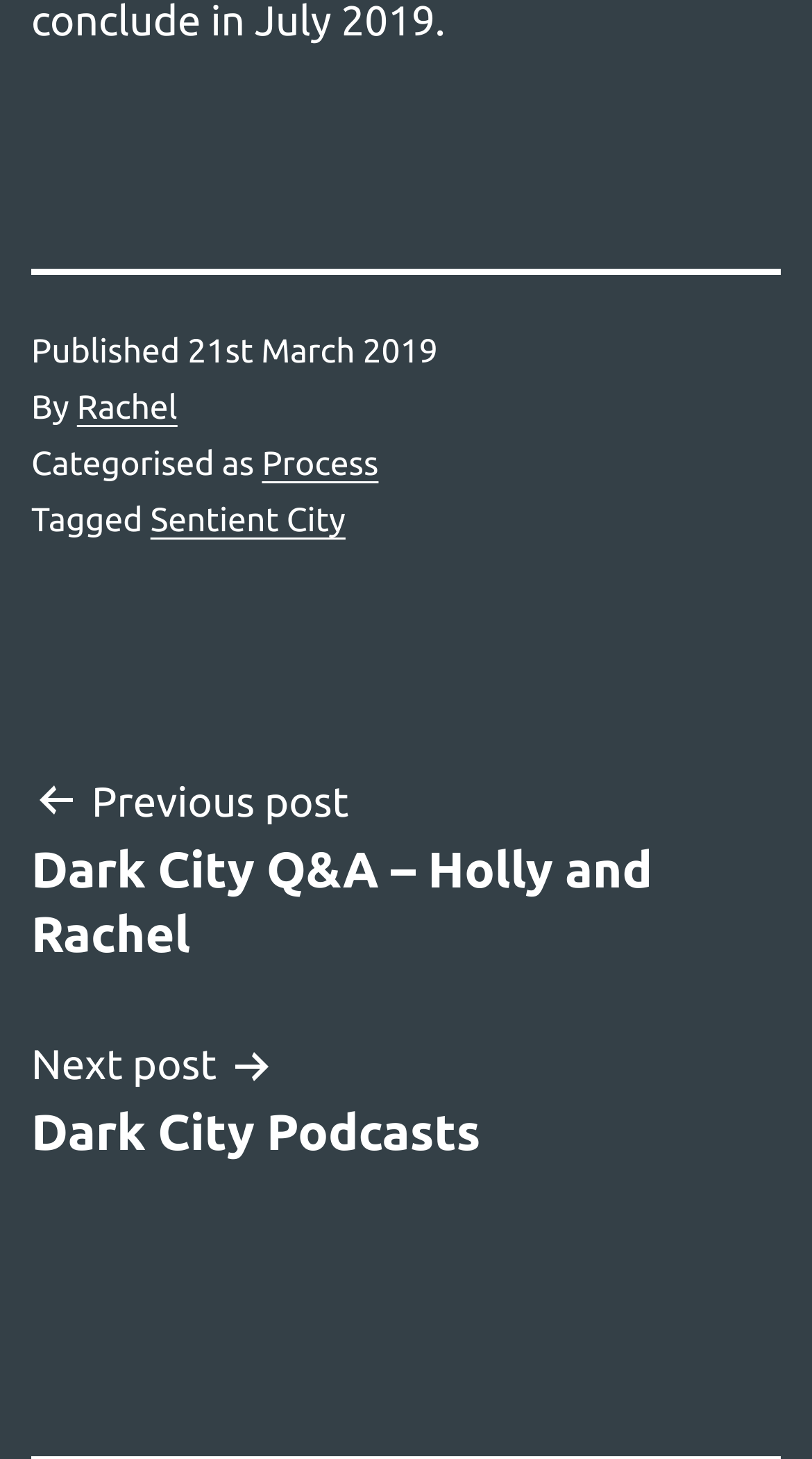Use a single word or phrase to answer this question: 
What is the title of the previous post?

Dark City Q&A – Holly and Rachel